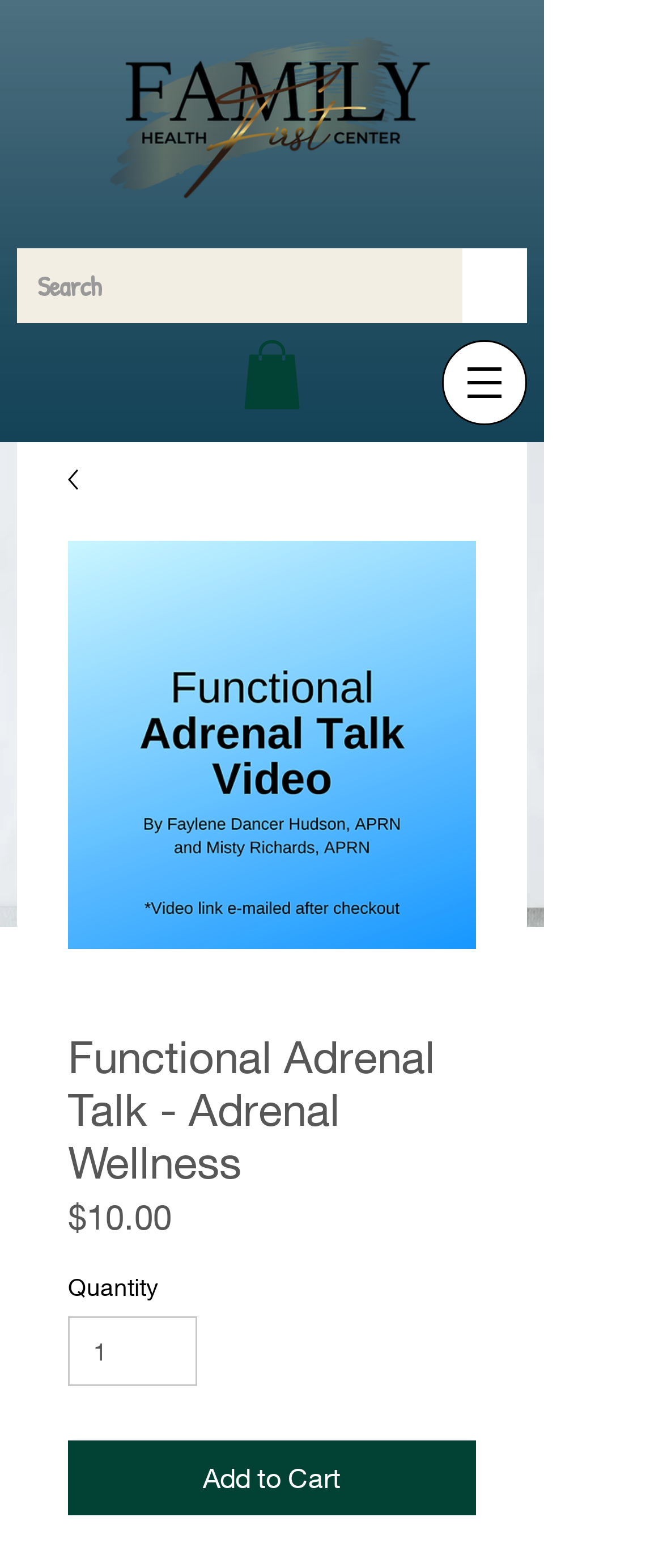What is the price of the product?
From the screenshot, supply a one-word or short-phrase answer.

$10.00